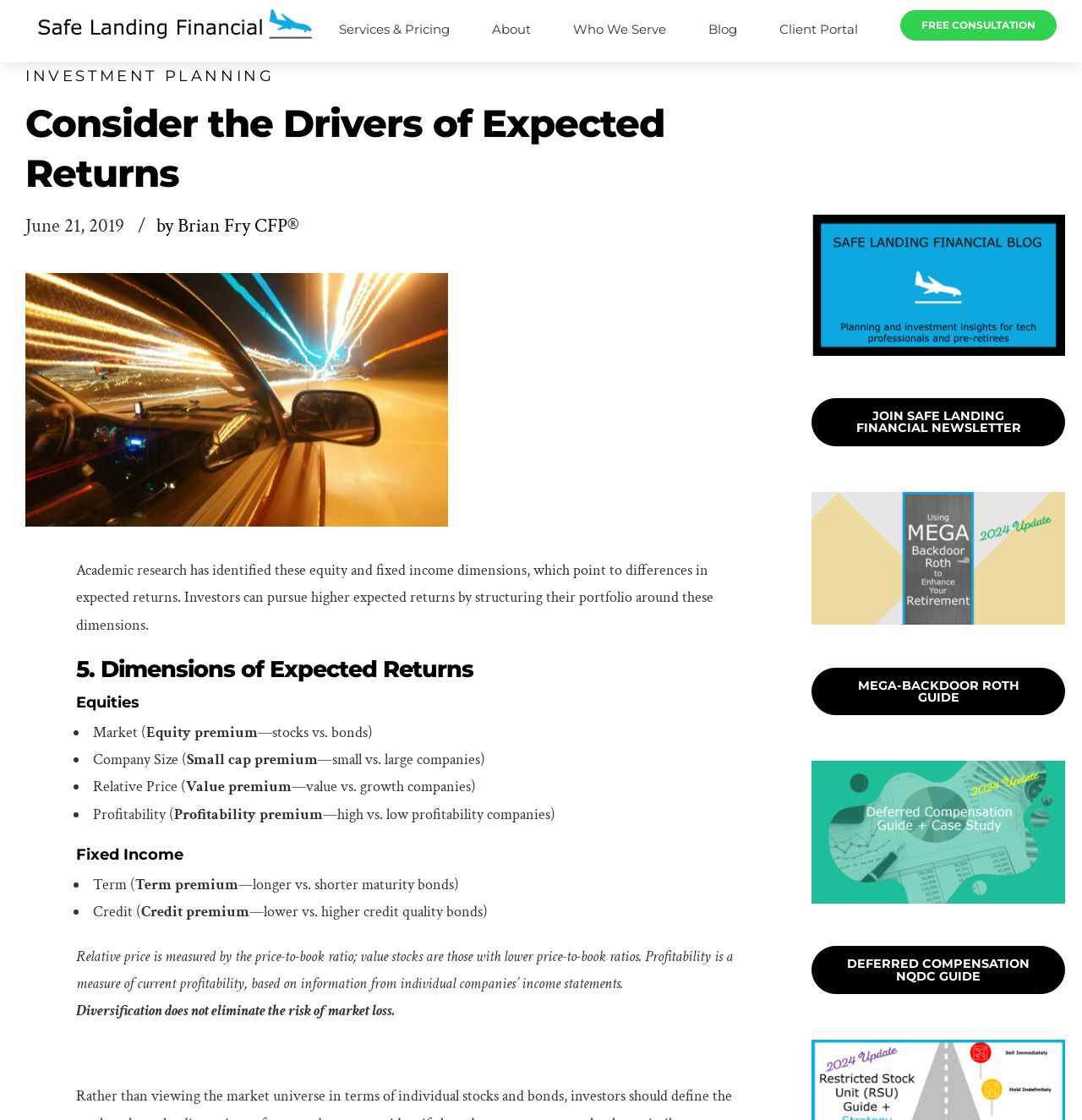How many links are there in the navigation menu?
Provide a detailed answer to the question, using the image to inform your response.

The navigation menu is located at the top of the webpage and contains links to 'Services & Pricing', 'About', 'Who We Serve', 'Blog', 'Client Portal', and 'FREE CONSULTATION'. Counting these links, there are 6 links in the navigation menu.